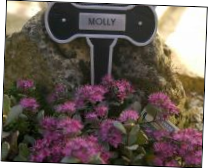What is the shape of the tribute marker?
Could you answer the question in a detailed manner, providing as much information as possible?

The caption describes the tribute marker as having a distinctive bone-shaped design, which is often used to commemorate furry companions like Molly.